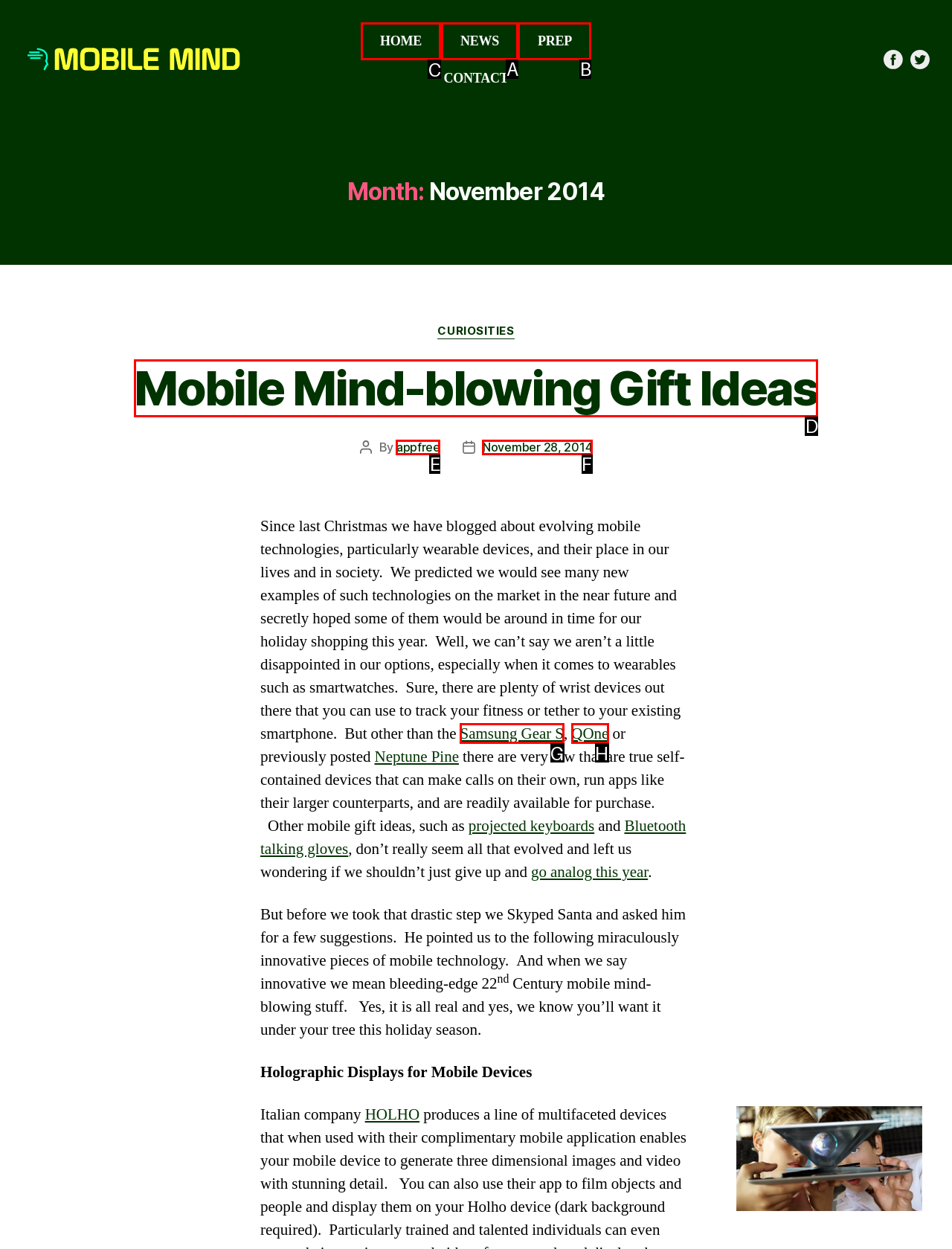Determine the letter of the element to click to accomplish this task: Click HOME. Respond with the letter.

C